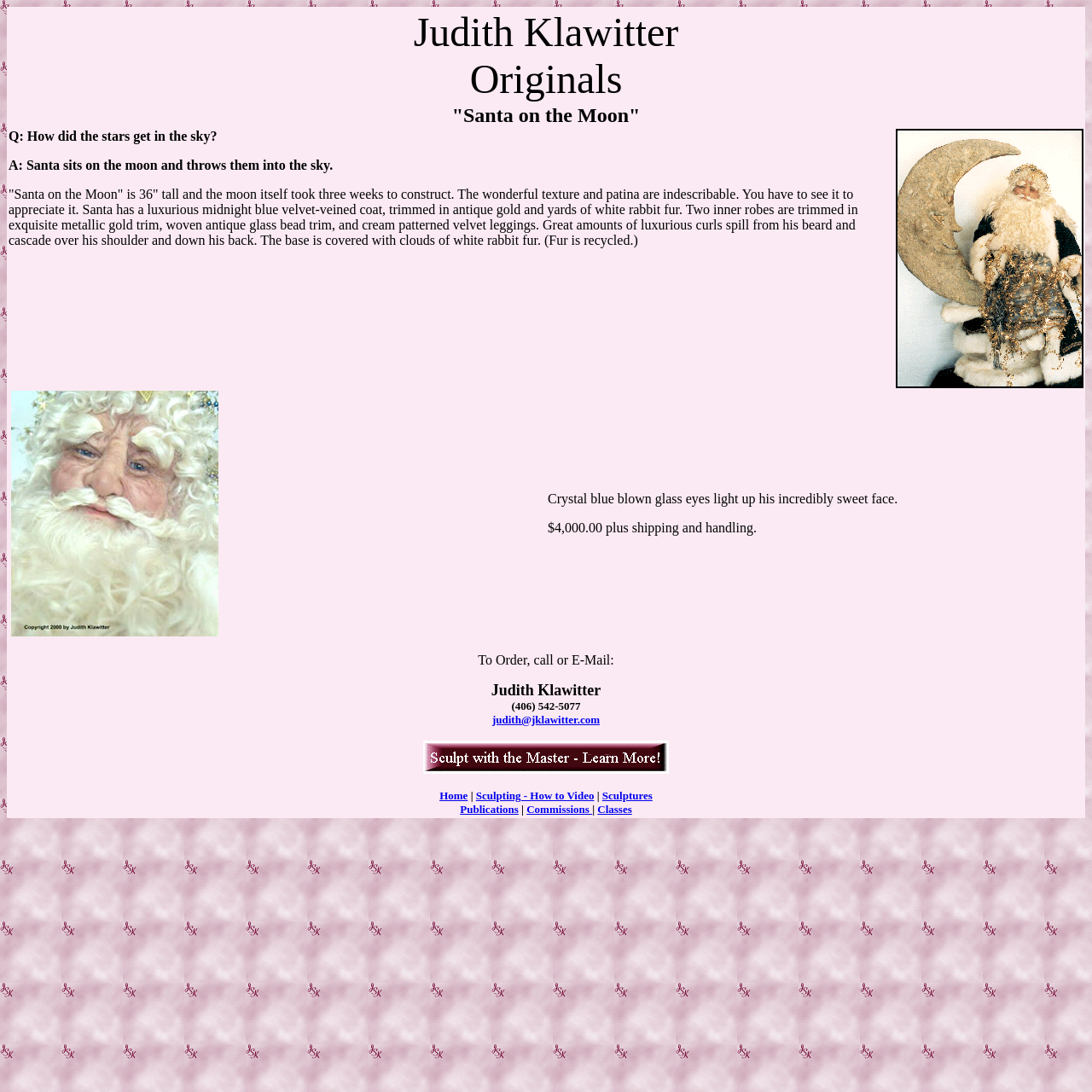Find the bounding box of the UI element described as: "Commissions". The bounding box coordinates should be given as four float values between 0 and 1, i.e., [left, top, right, bottom].

[0.482, 0.734, 0.542, 0.747]